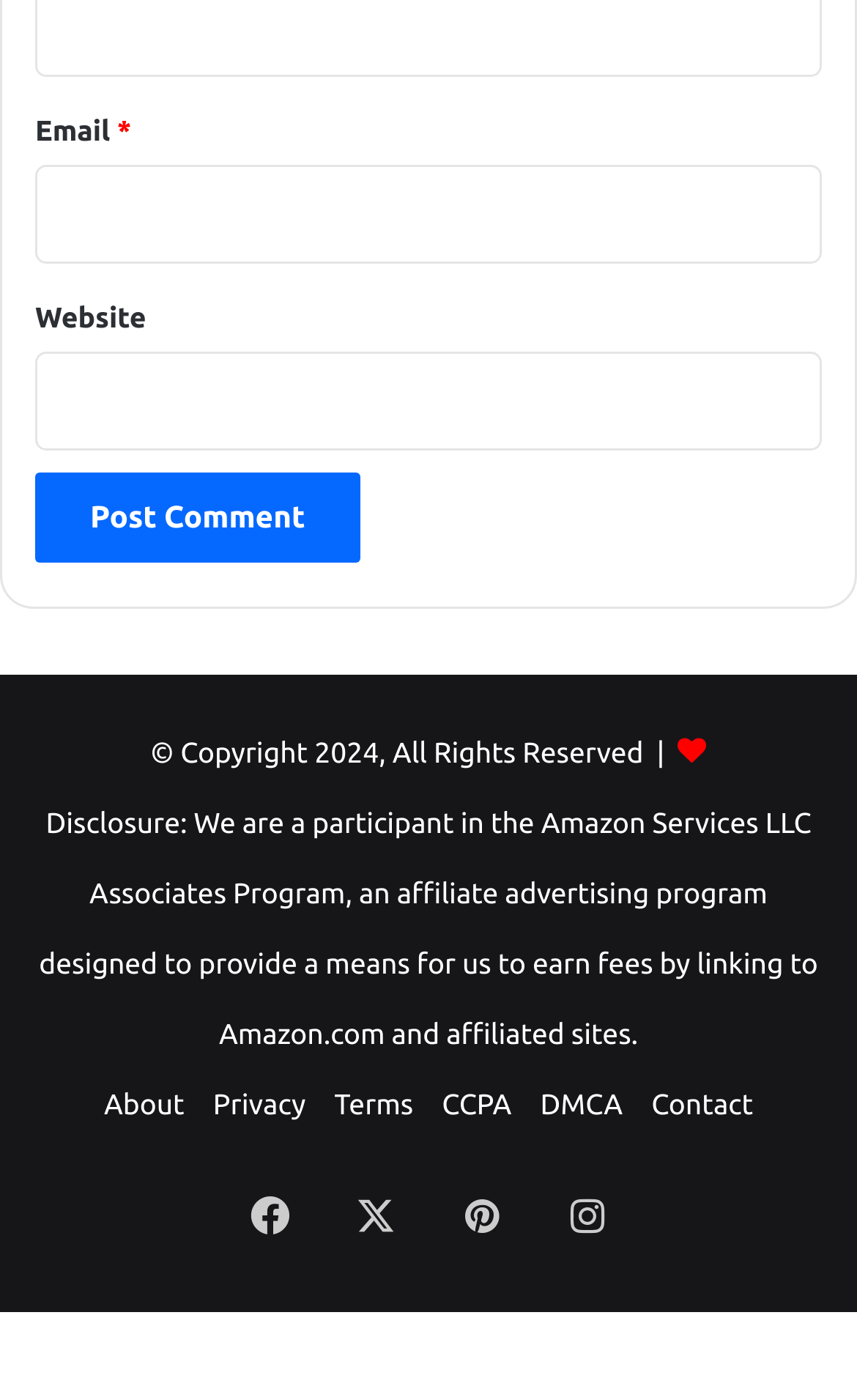Find the bounding box coordinates of the element to click in order to complete the given instruction: "Enter email address."

[0.041, 0.118, 0.959, 0.188]